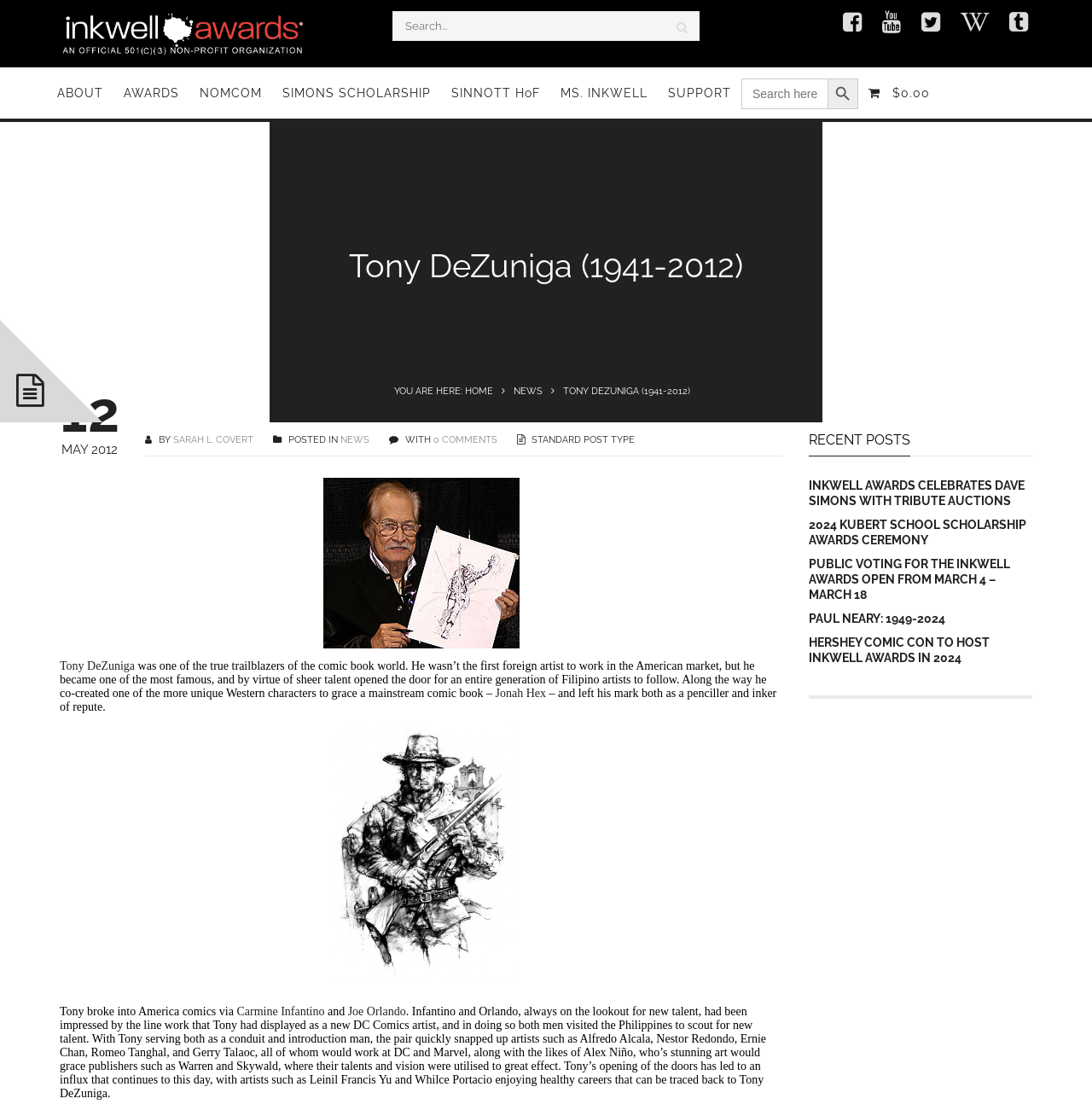Carefully examine the image and provide an in-depth answer to the question: What is the name of the comic book character co-created by Tony DeZuniga?

I found the answer by reading the text 'Along the way he co-created one of the more unique Western characters to grace a mainstream comic book – Jonah Hex' which mentions the character co-created by Tony DeZuniga.